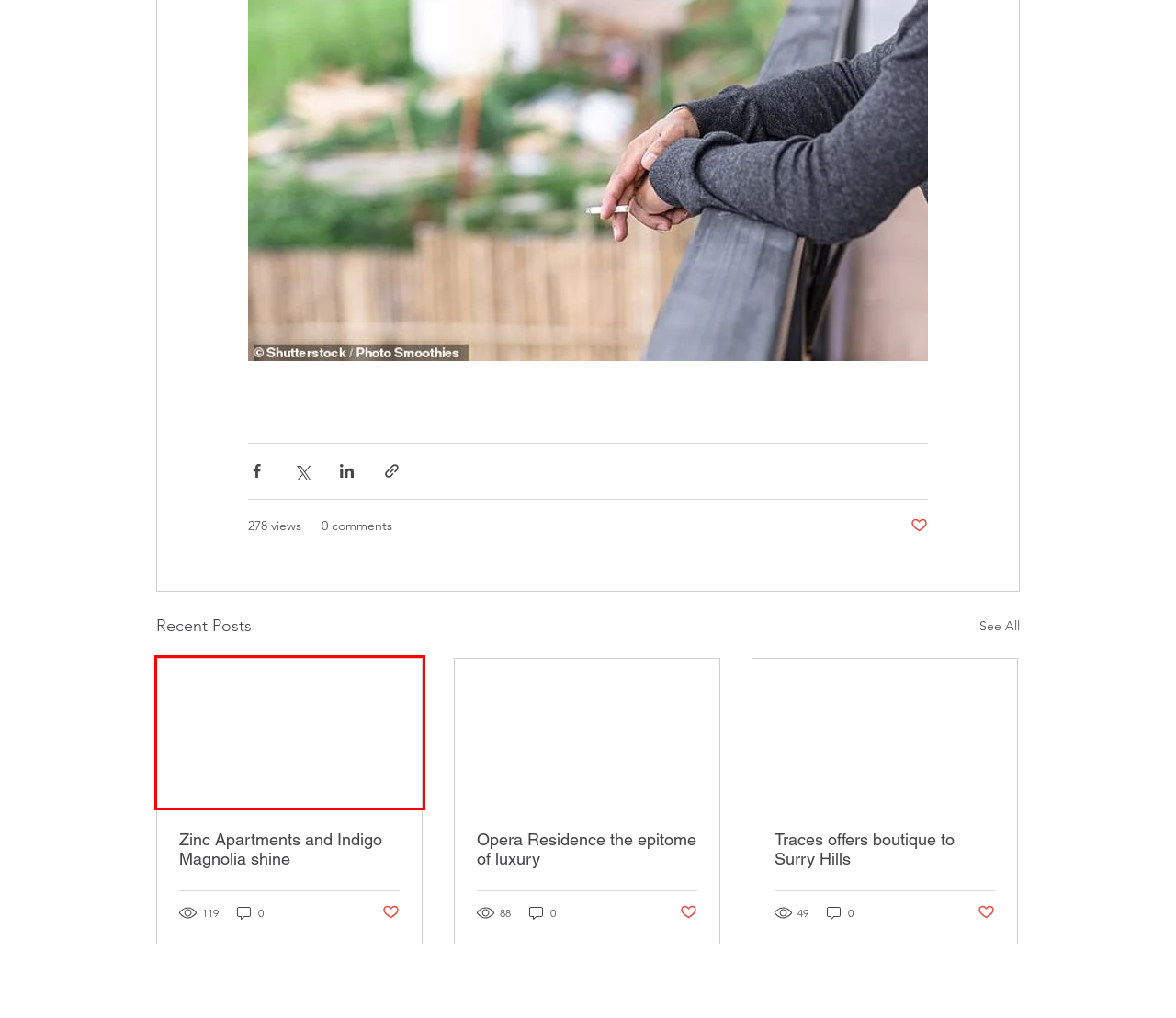Take a look at the provided webpage screenshot featuring a red bounding box around an element. Select the most appropriate webpage description for the page that loads after clicking on the element inside the red bounding box. Here are the candidates:
A. Become a member | Australian Apartment
B. Blog | Australian Apartment Advocacy
C. Zinc Apartments and Indigo Magnolia shine
D. Traces offers boutique to Surry Hills
E. Opera Residence the epitome of luxury
F. Apartment Living Research report | Australian Apartment
G. Donate today | Australian Apartment
H. Home | Australian Apartment Advocacy

C